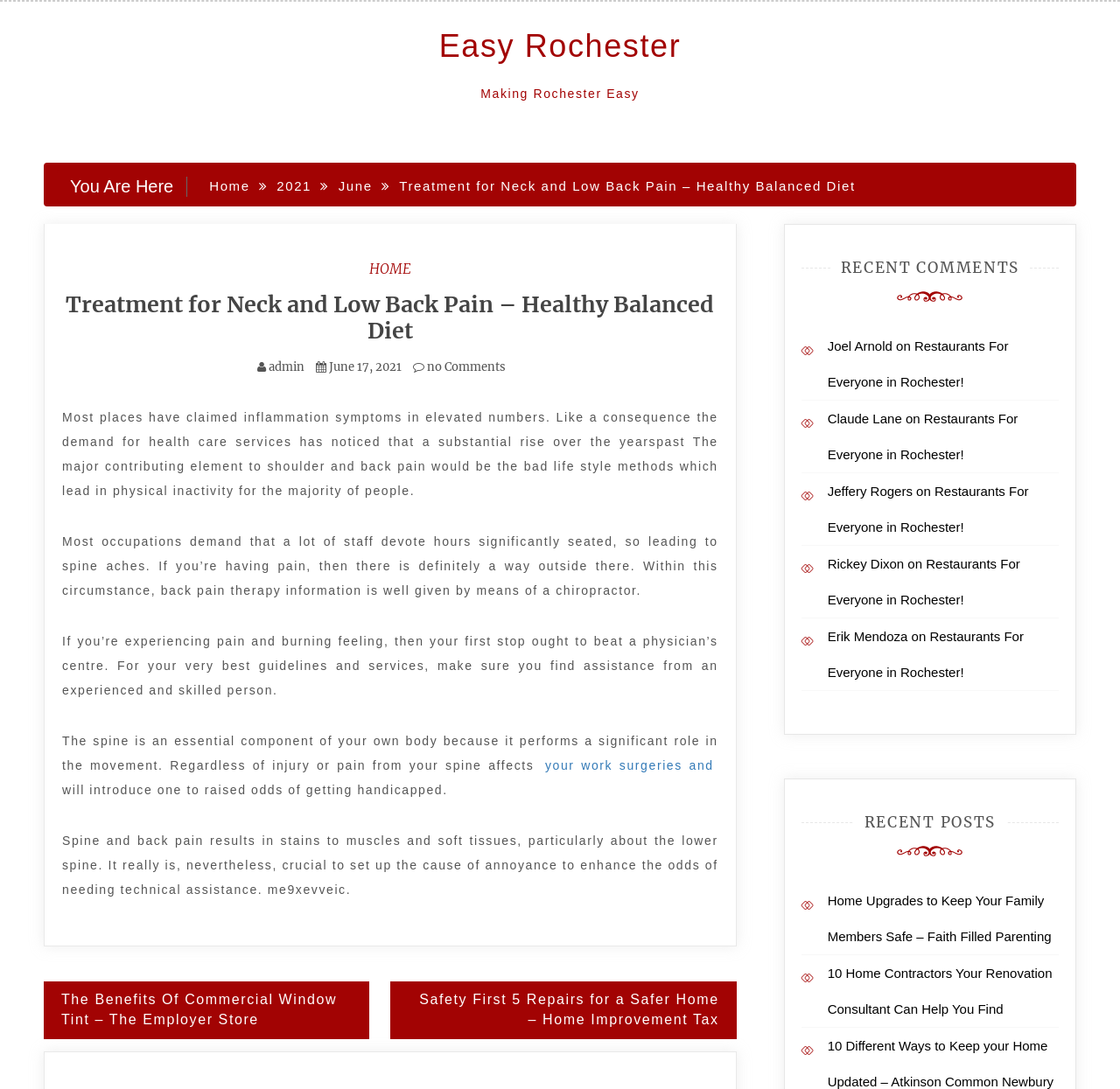What is the role of the spine in the body?
Answer the question with a detailed explanation, including all necessary information.

The role of the spine in the body can be determined by reading the static text 'The spine is an essential component of your own body because it performs a significant role in the movement.' which highlights the importance of the spine in the body's movement.